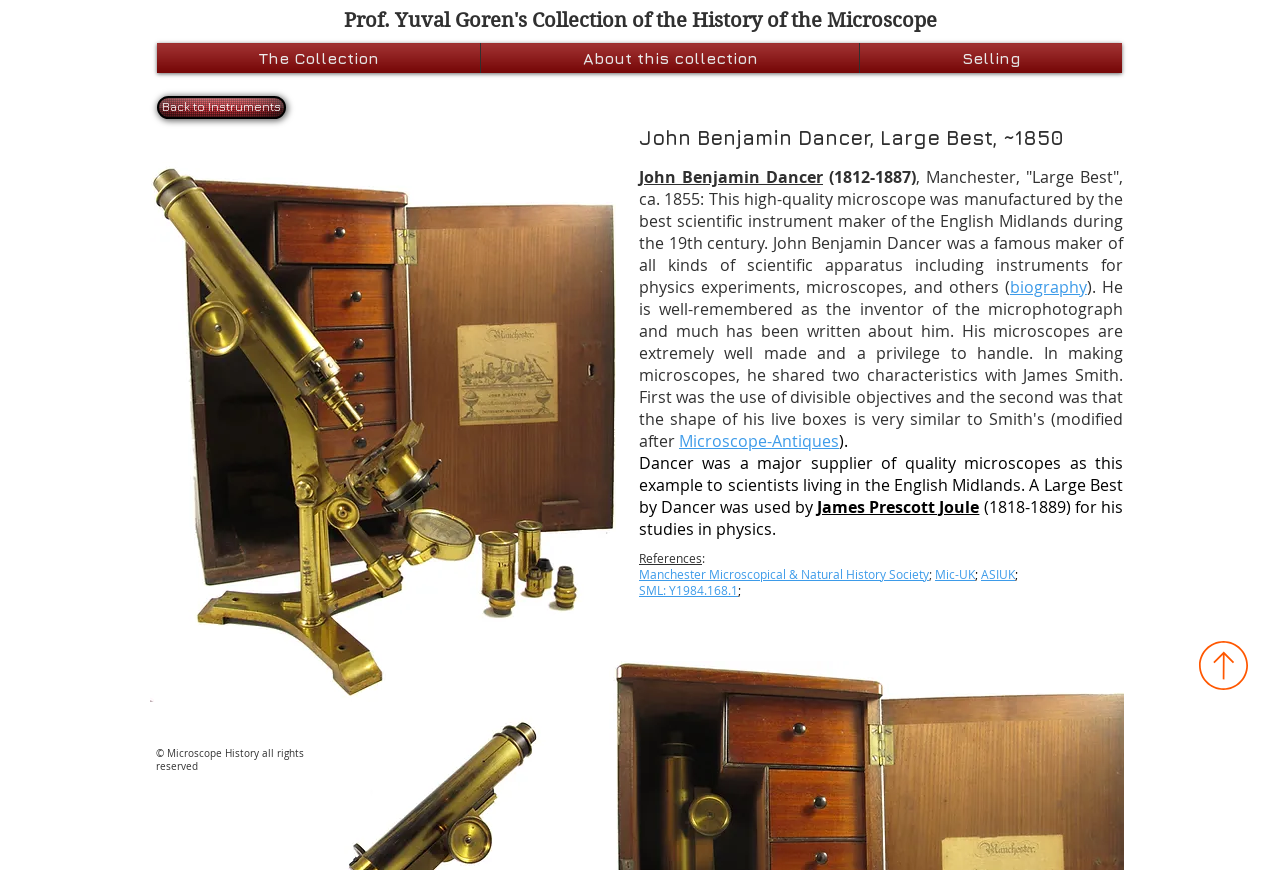What is the name of the microscope maker?
Kindly offer a detailed explanation using the data available in the image.

I found the answer by looking at the text 'John Benjamin Dancer, Large Best, ~1850' which is a heading on the webpage, and then I saw the text 'John Benjamin Dancer was a famous maker of all kinds of scientific apparatus including instruments for physics experiments, microscopes, and others' which confirms that John Benjamin Dancer is a microscope maker.